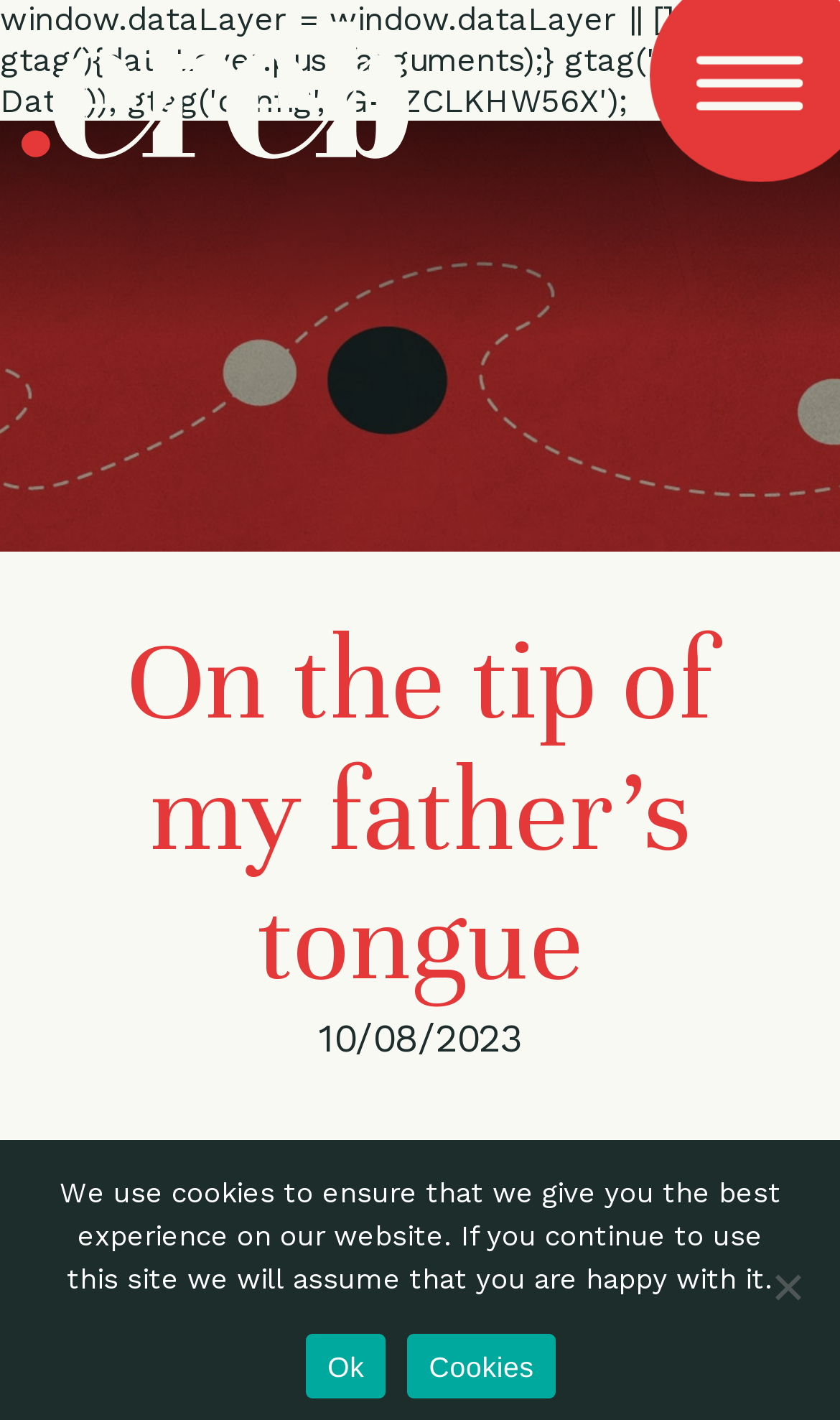What is the location mentioned in the article?
Using the screenshot, give a one-word or short phrase answer.

La Valette